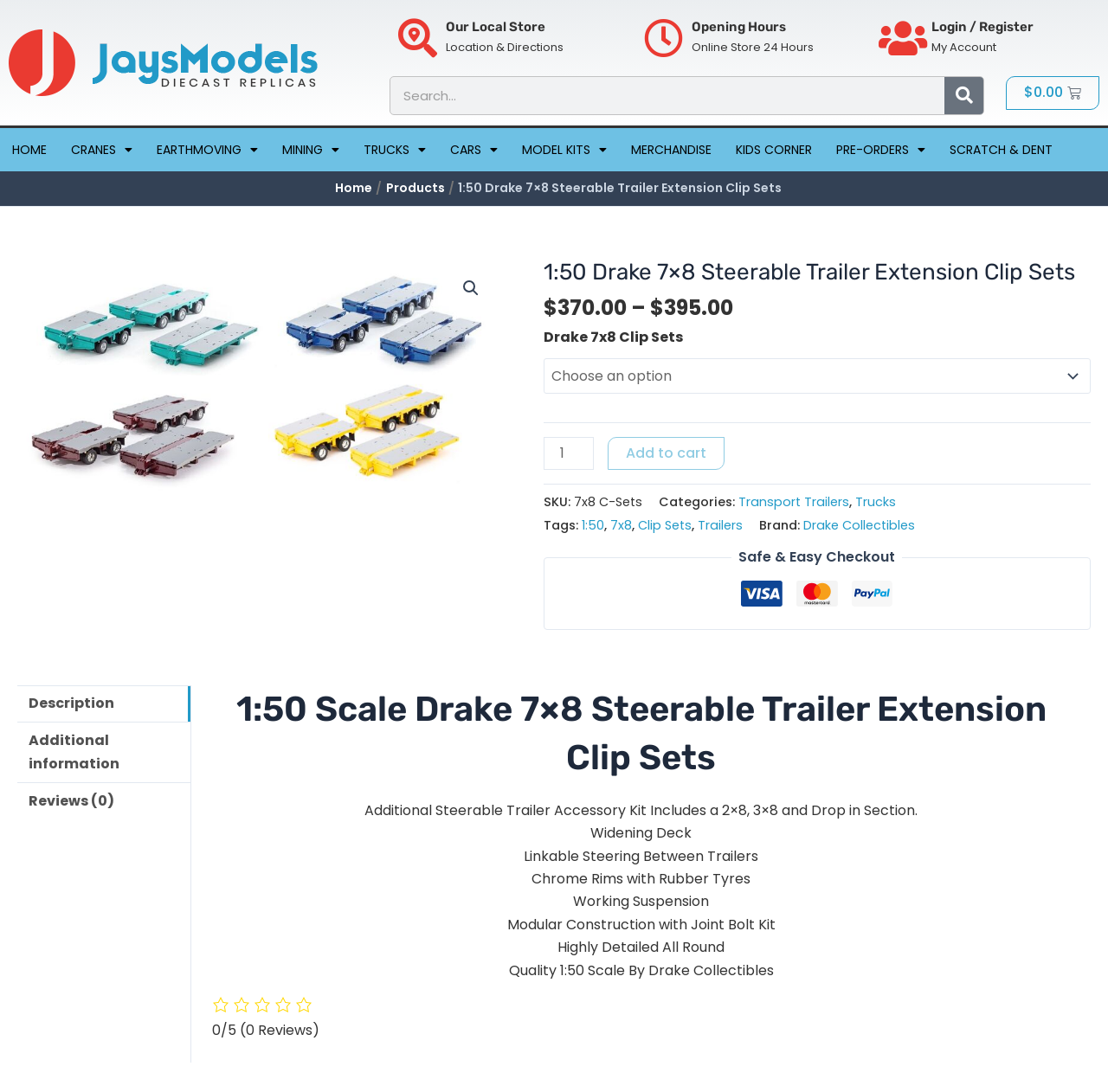Using the webpage screenshot, find the UI element described by parent_node: Search name="s" placeholder="Search...". Provide the bounding box coordinates in the format (top-left x, top-left y, bottom-right x, bottom-right y), ensuring all values are floating point numbers between 0 and 1.

[0.352, 0.07, 0.852, 0.105]